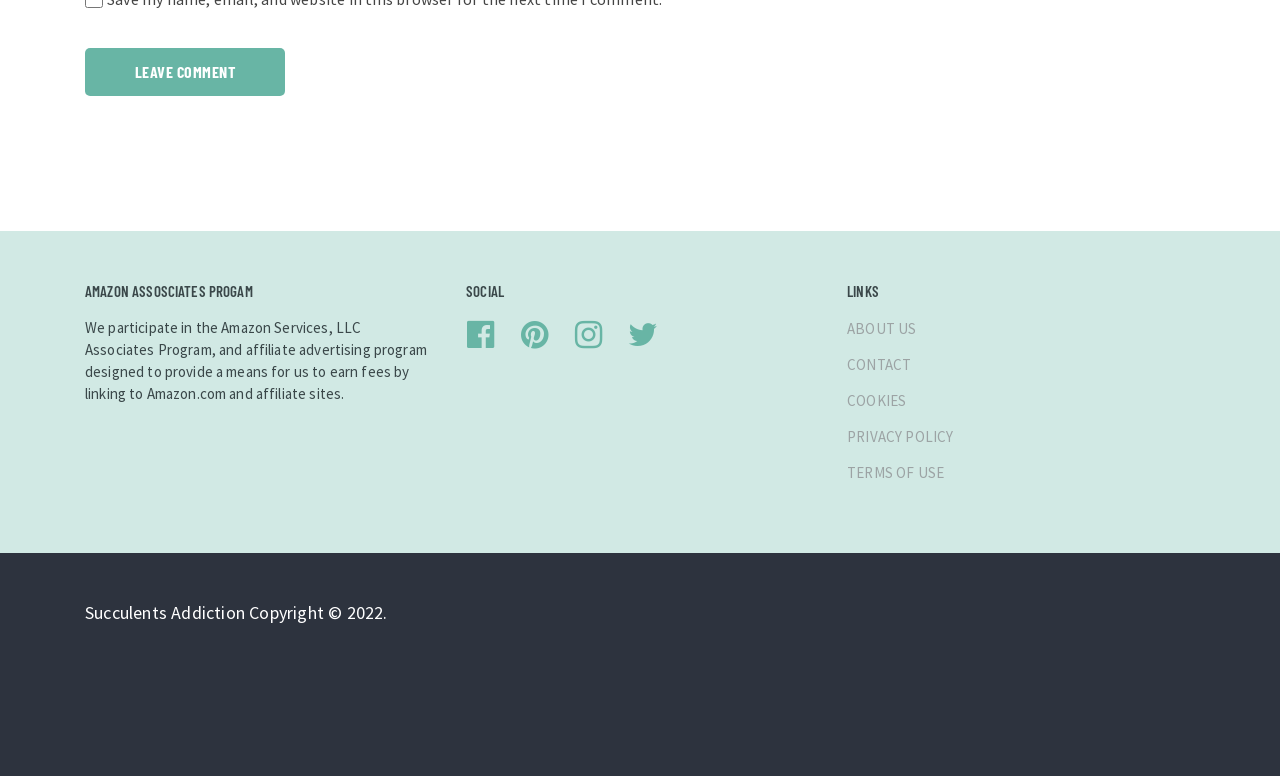Provide a brief response to the question below using one word or phrase:
What is the protection status mentioned?

DMCA.com Protection Status